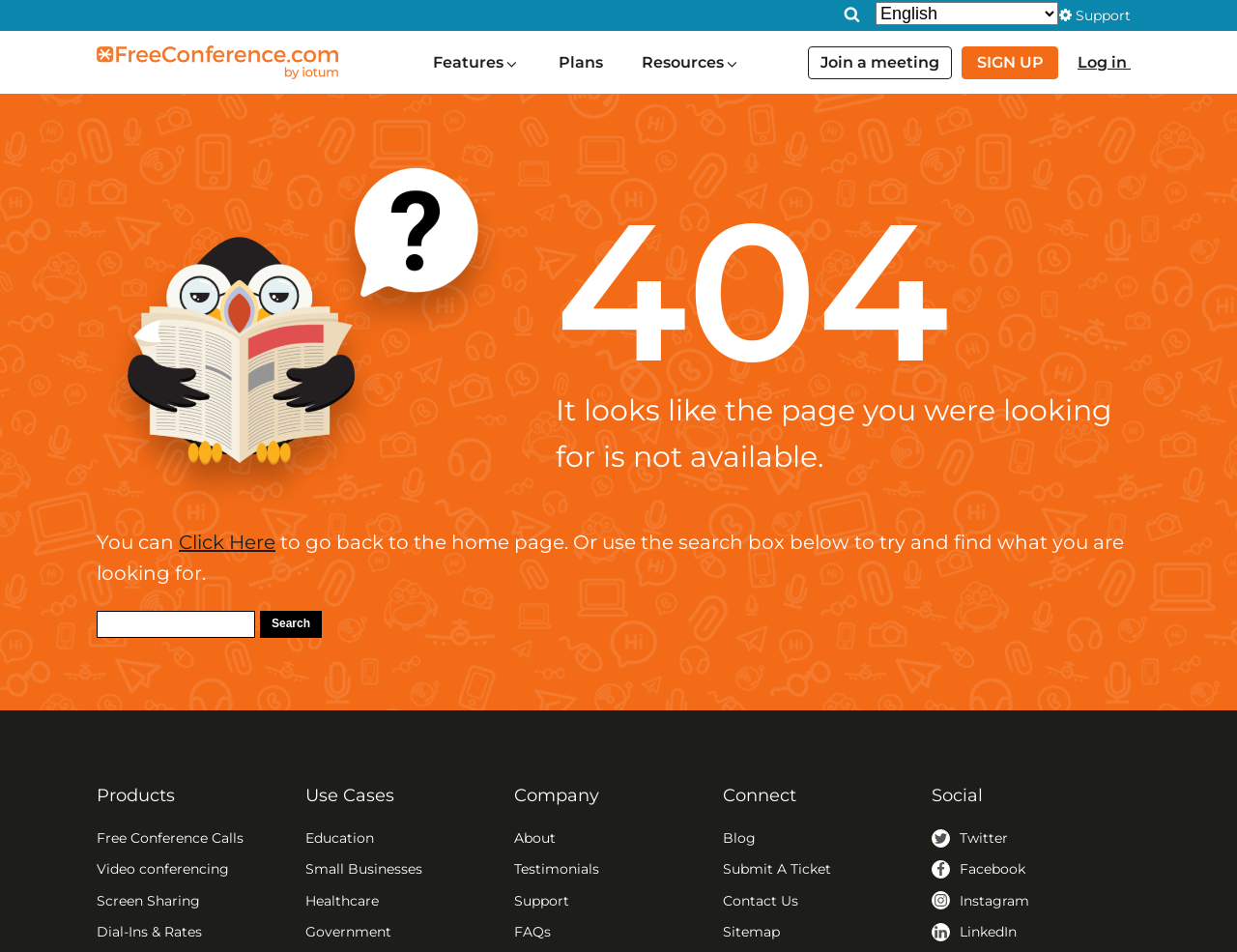Identify the bounding box coordinates of the clickable section necessary to follow the following instruction: "Search for something". The coordinates should be presented as four float numbers from 0 to 1, i.e., [left, top, right, bottom].

[0.078, 0.642, 0.206, 0.67]